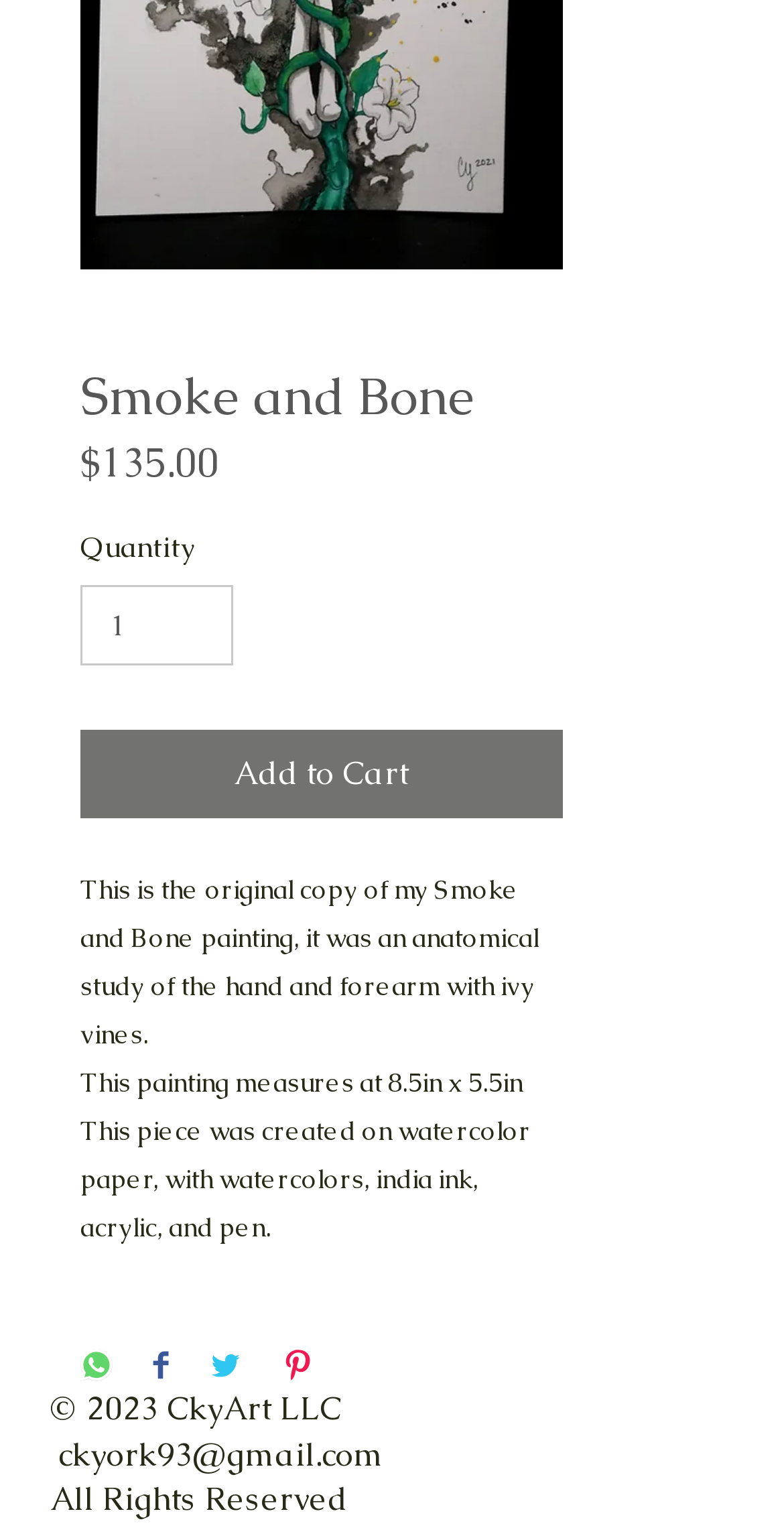How can I share this painting on social media?
Please provide a single word or phrase as your answer based on the image.

Share on WhatsApp, Facebook, Twitter, or Pinterest